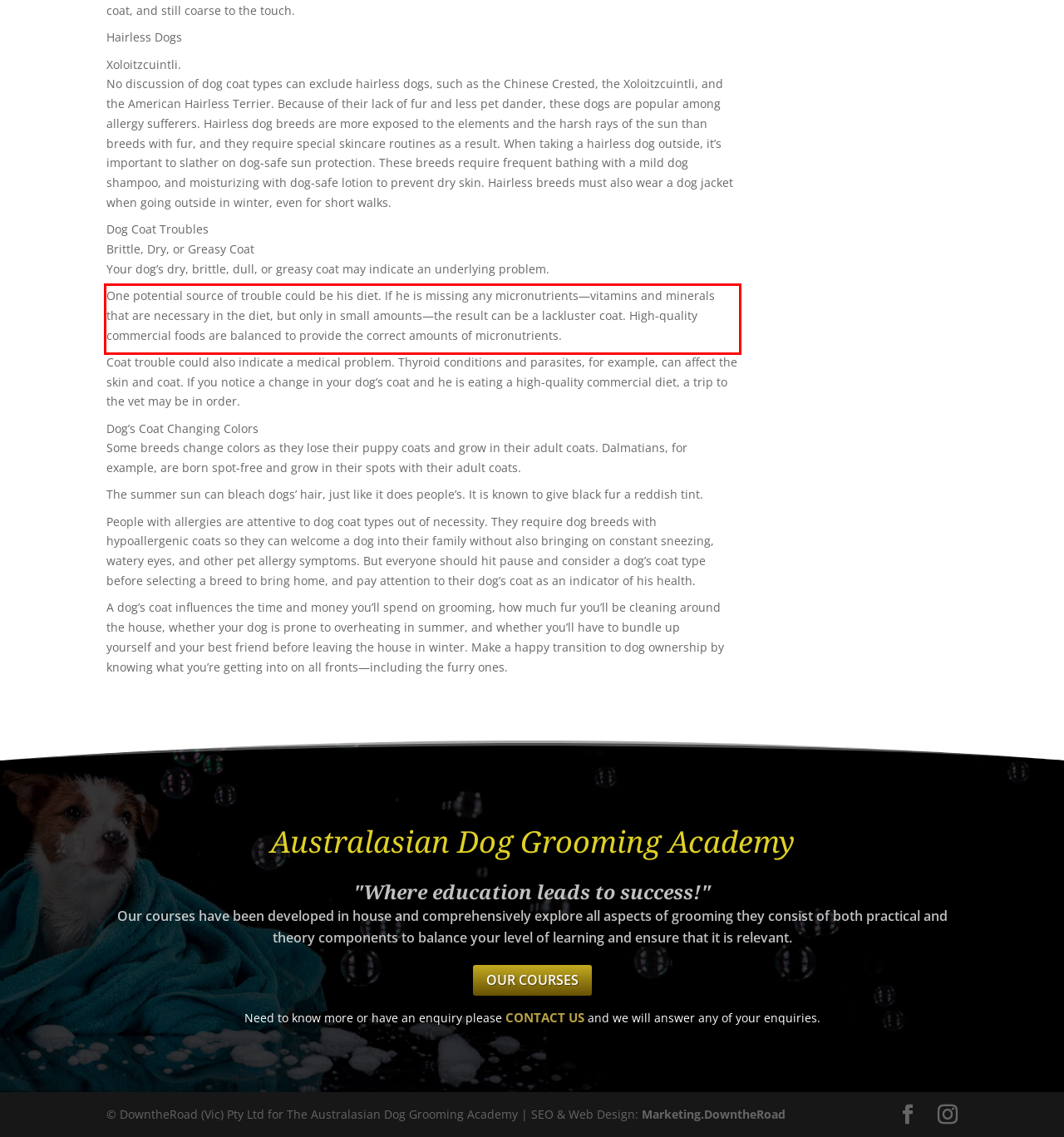You have a screenshot with a red rectangle around a UI element. Recognize and extract the text within this red bounding box using OCR.

One potential source of trouble could be his diet. If he is missing any micronutrients—vitamins and minerals that are necessary in the diet, but only in small amounts—the result can be a lackluster coat. High-quality commercial foods are balanced to provide the correct amounts of micronutrients.